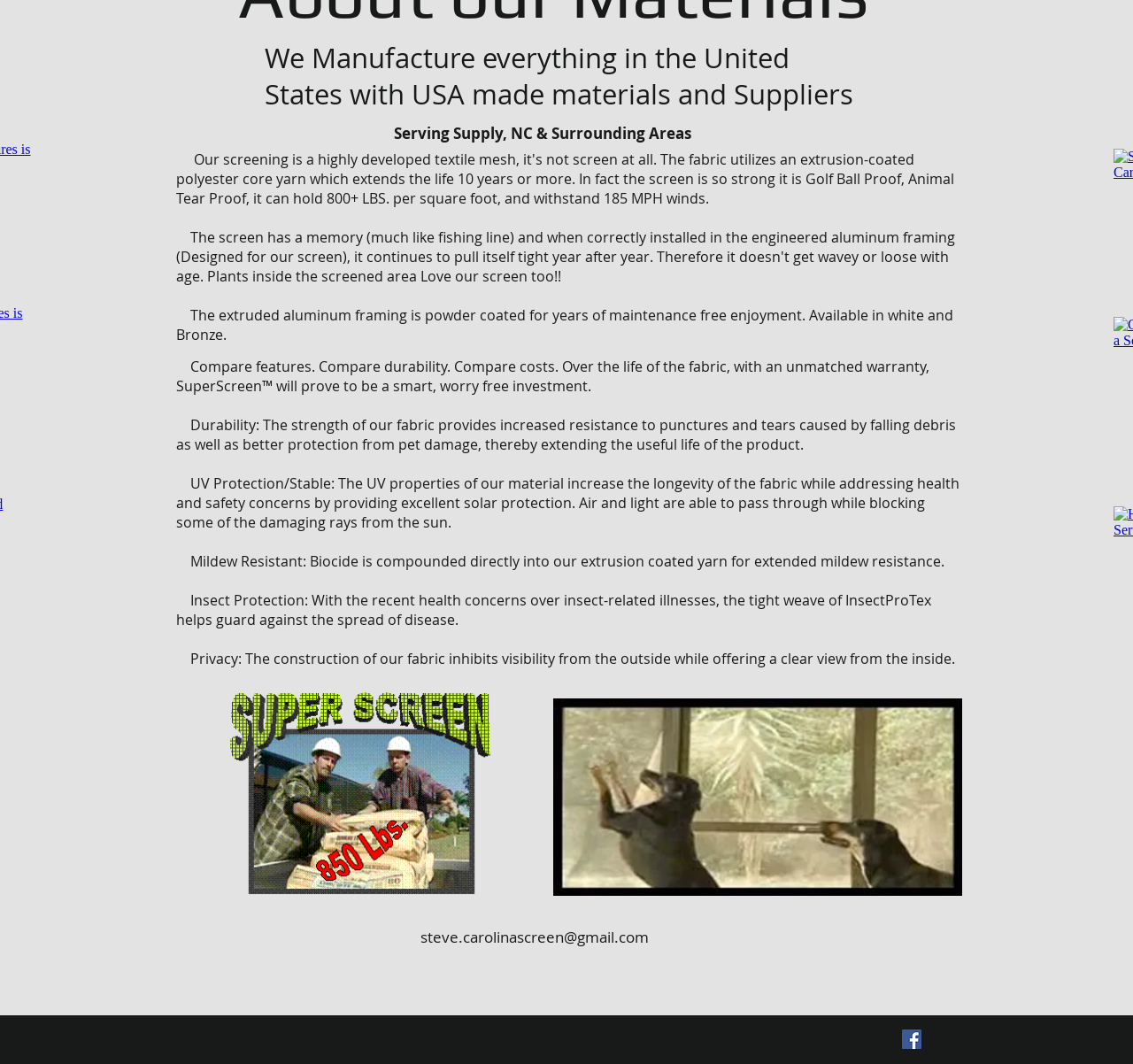Find and provide the bounding box coordinates for the UI element described here: "aria-label="Facebook Social Icon"". The coordinates should be given as four float numbers between 0 and 1: [left, top, right, bottom].

[0.796, 0.967, 0.813, 0.986]